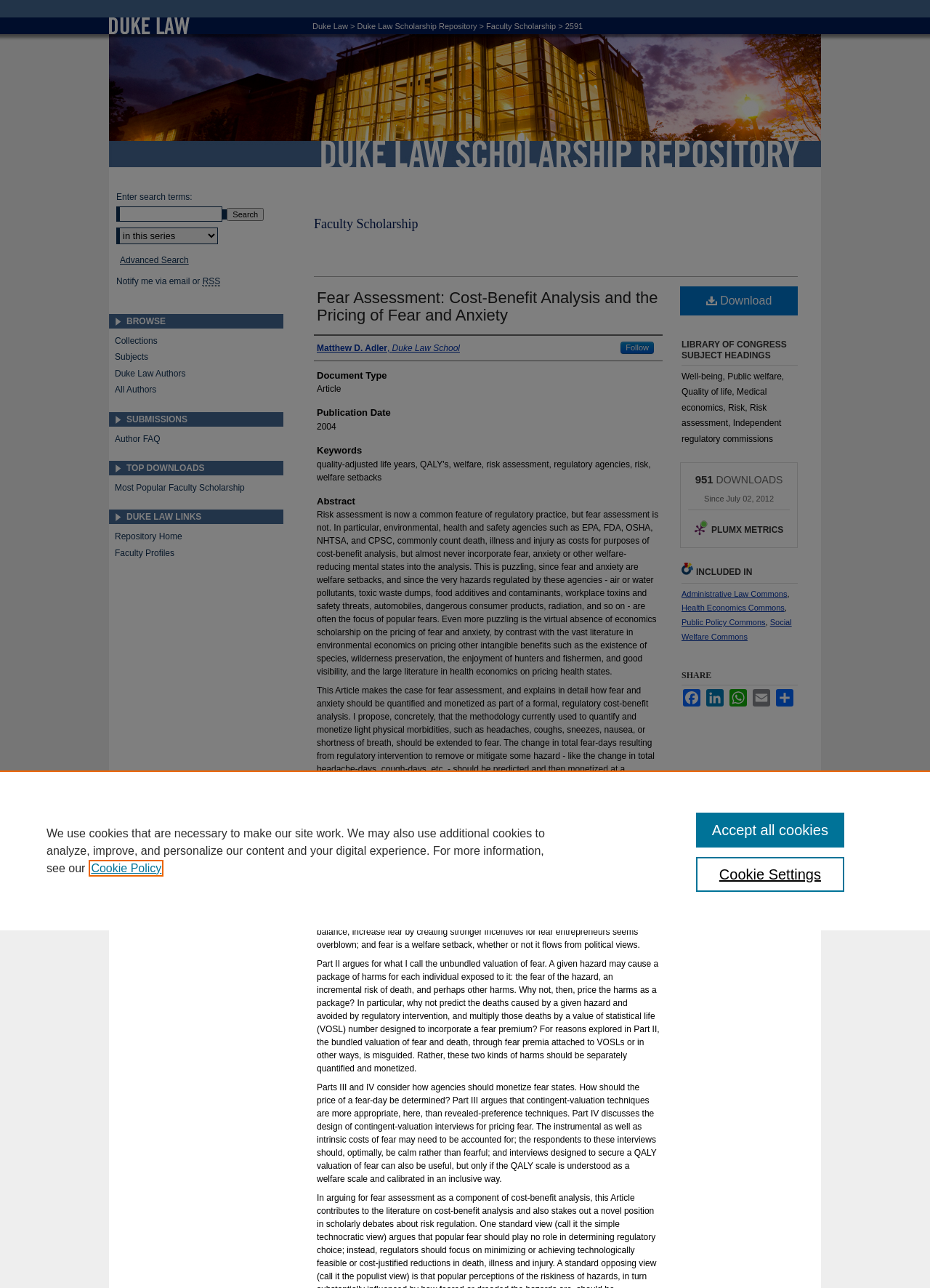Please identify the bounding box coordinates of the element on the webpage that should be clicked to follow this instruction: "Browse Collections". The bounding box coordinates should be given as four float numbers between 0 and 1, formatted as [left, top, right, bottom].

[0.123, 0.261, 0.305, 0.269]